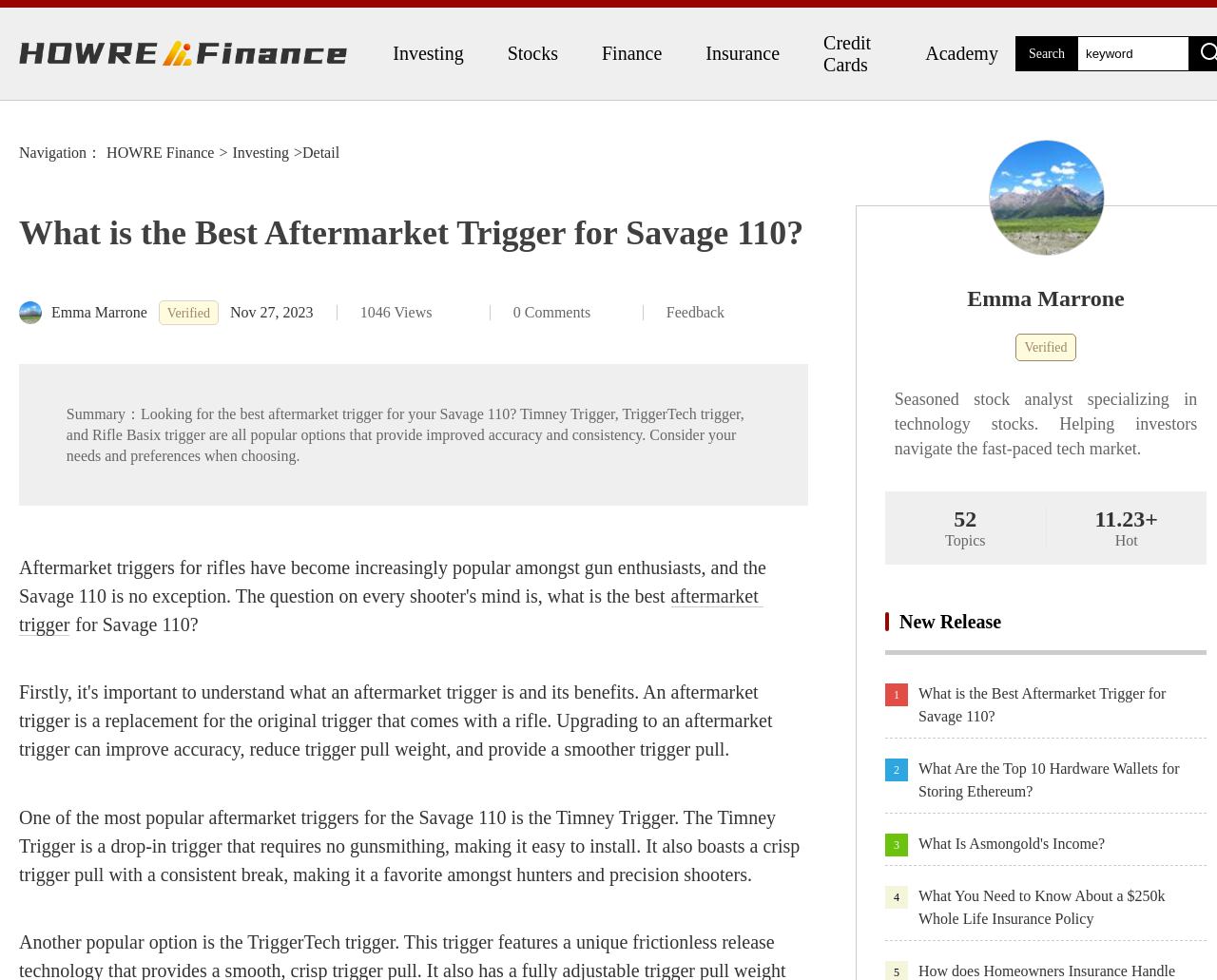Please locate the bounding box coordinates of the element that should be clicked to achieve the given instruction: "View the new release article".

[0.755, 0.696, 0.991, 0.743]